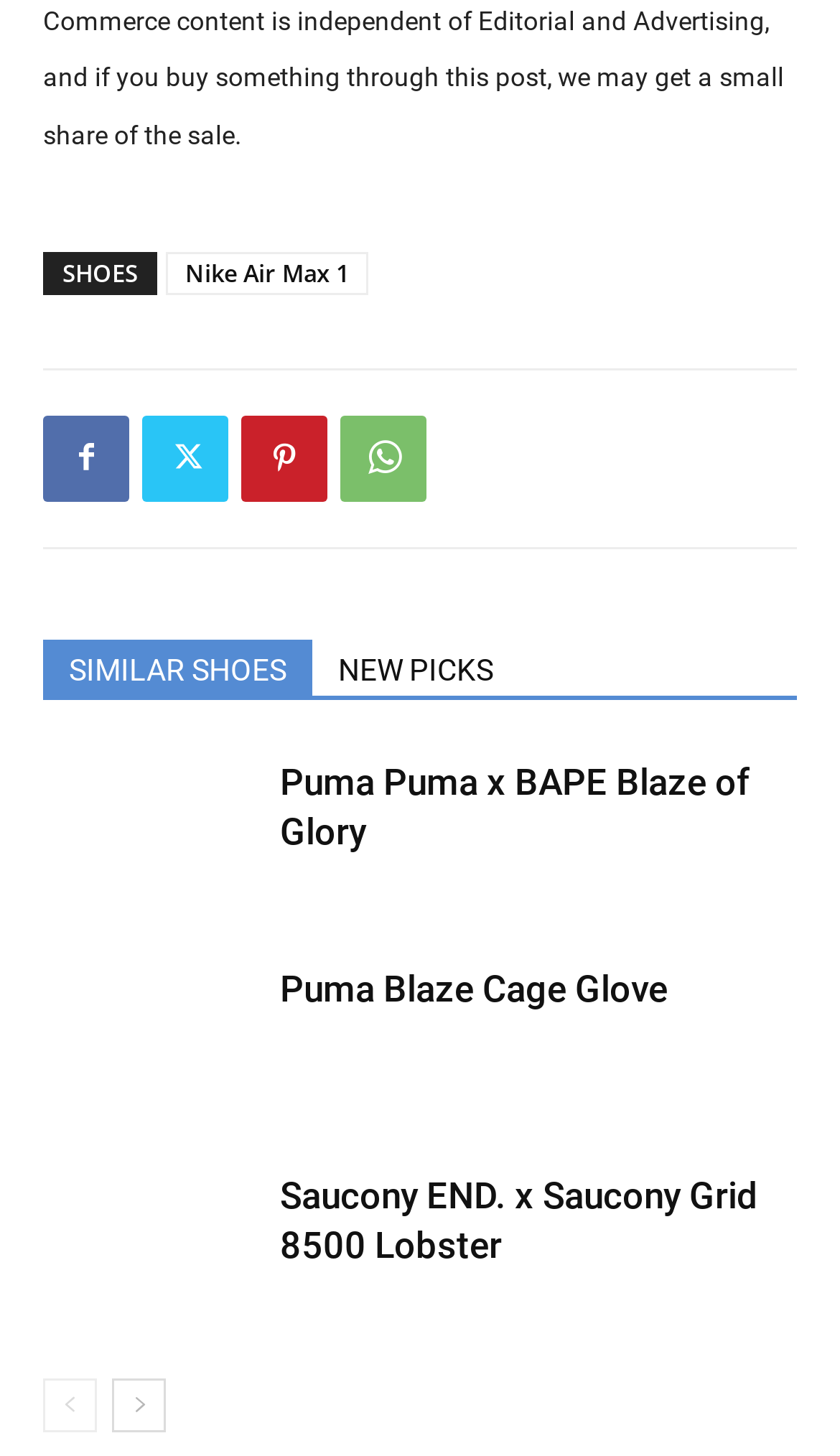Please specify the bounding box coordinates for the clickable region that will help you carry out the instruction: "Explore Puma Puma x BAPE Blaze of Glory".

[0.051, 0.52, 0.308, 0.622]